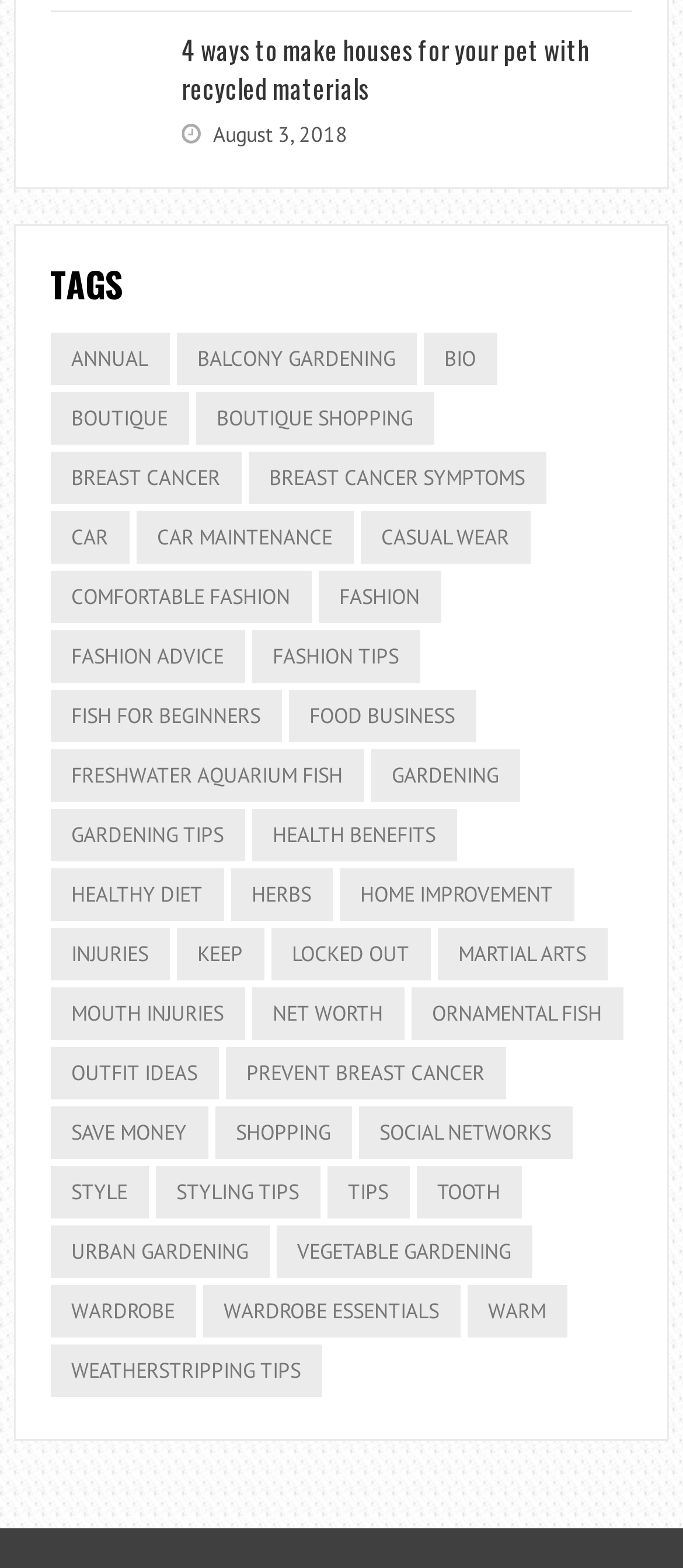Locate the UI element described as follows: "Prevent Breast Cancer". Return the bounding box coordinates as four float numbers between 0 and 1 in the order [left, top, right, bottom].

[0.33, 0.667, 0.741, 0.701]